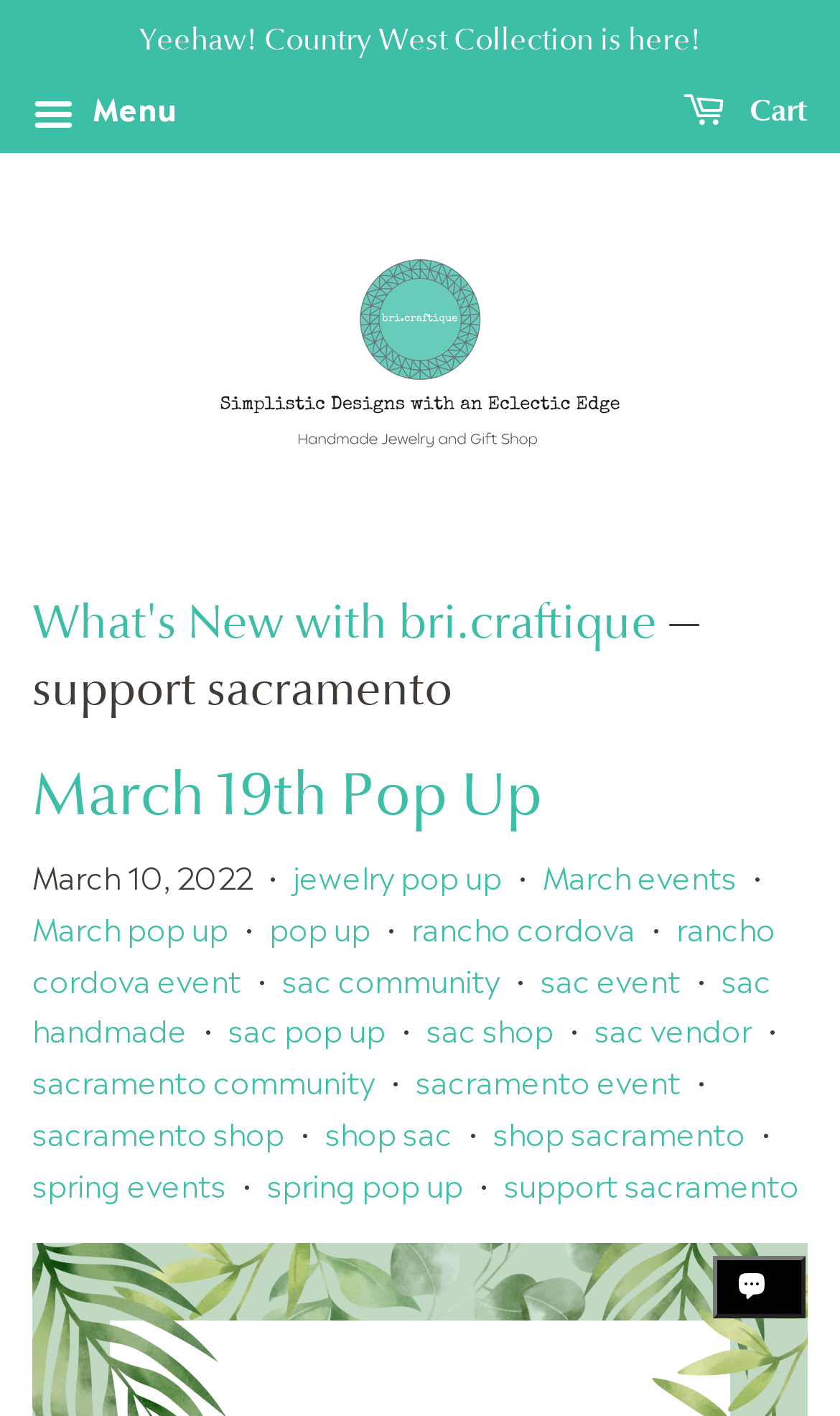Respond with a single word or phrase for the following question: 
What is the purpose of the 'Chat window' button?

To chat with the online store